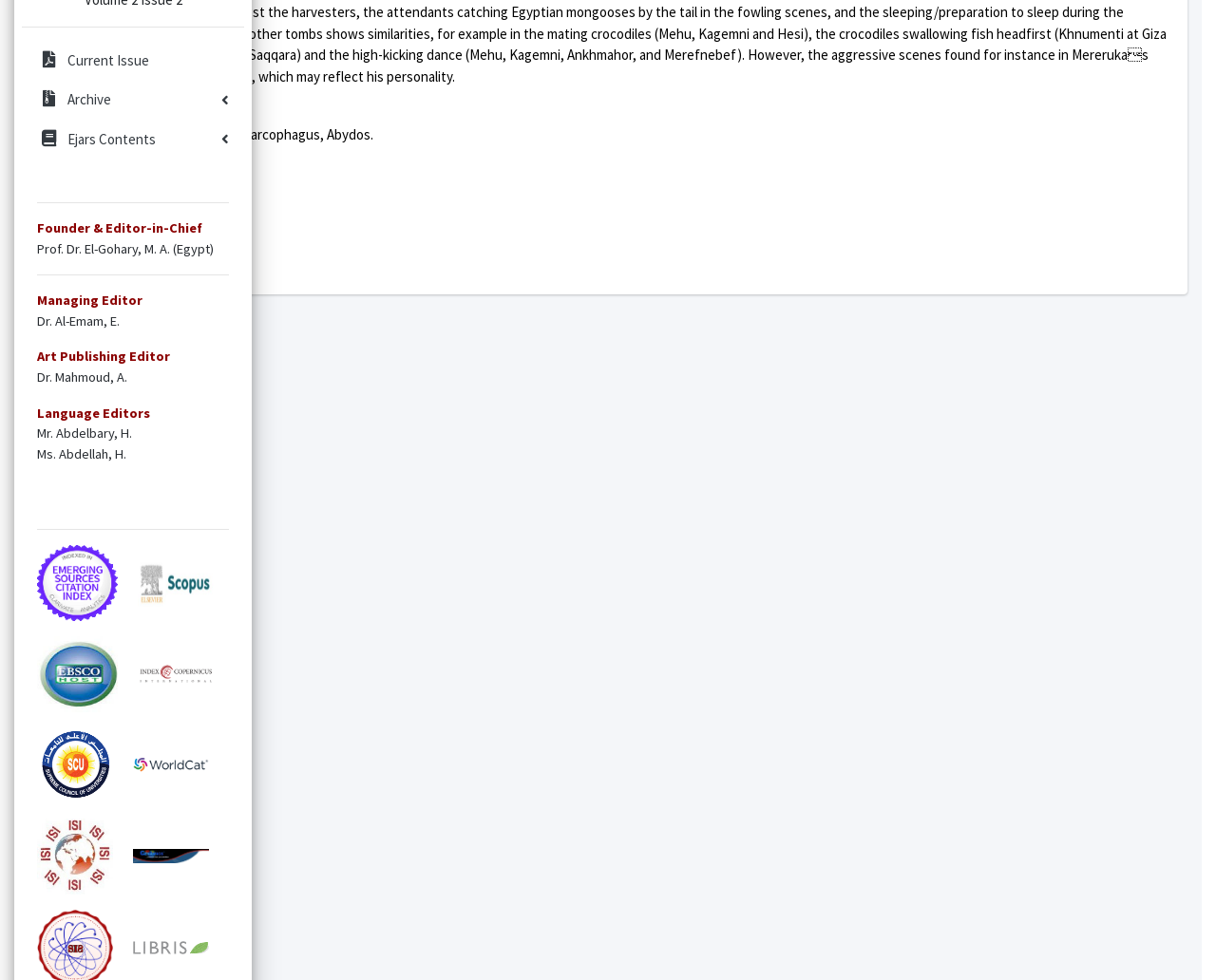Please find the bounding box for the UI component described as follows: "Download PDF".

[0.252, 0.304, 0.33, 0.322]